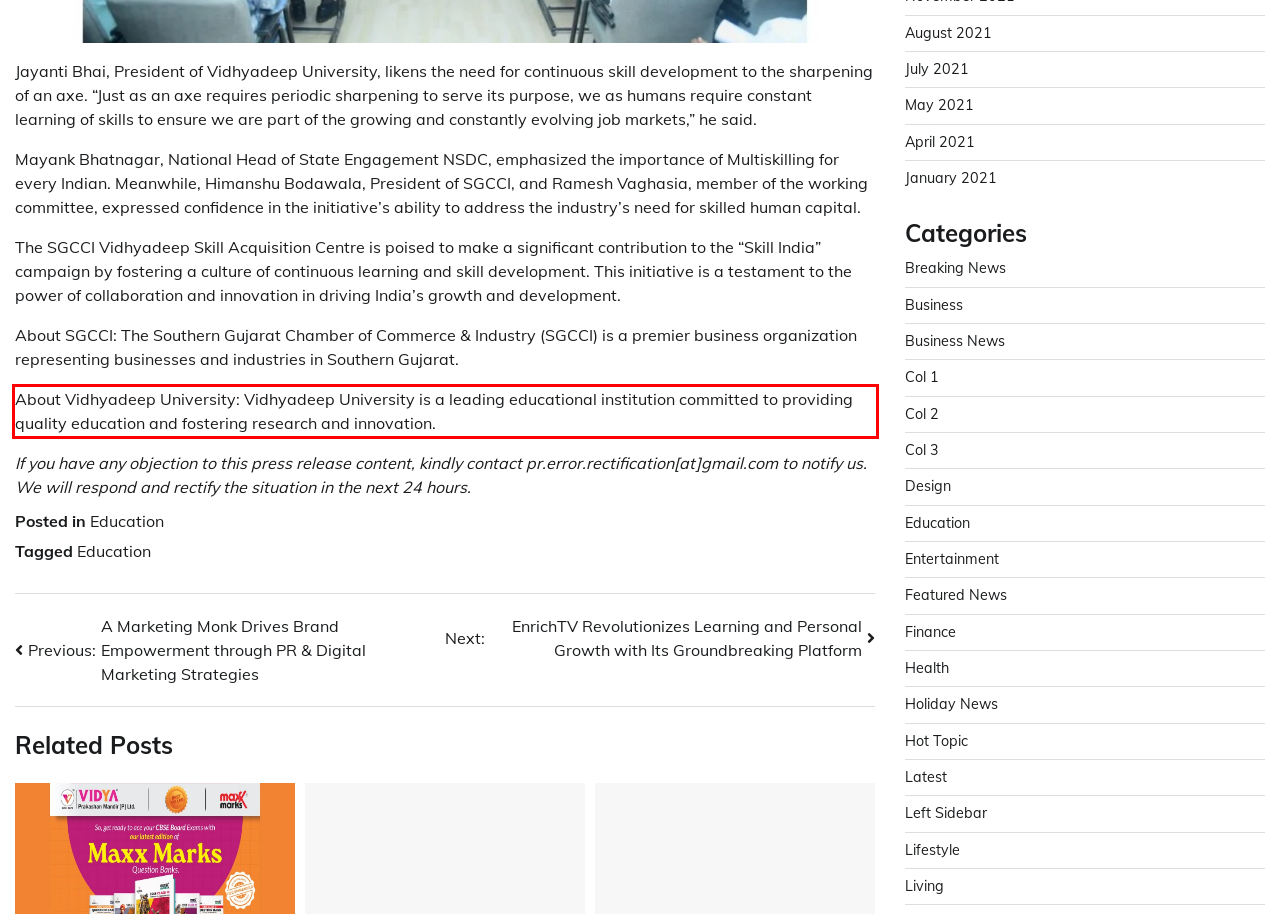Please take the screenshot of the webpage, find the red bounding box, and generate the text content that is within this red bounding box.

About Vidhyadeep University: Vidhyadeep University is a leading educational institution committed to providing quality education and fostering research and innovation.